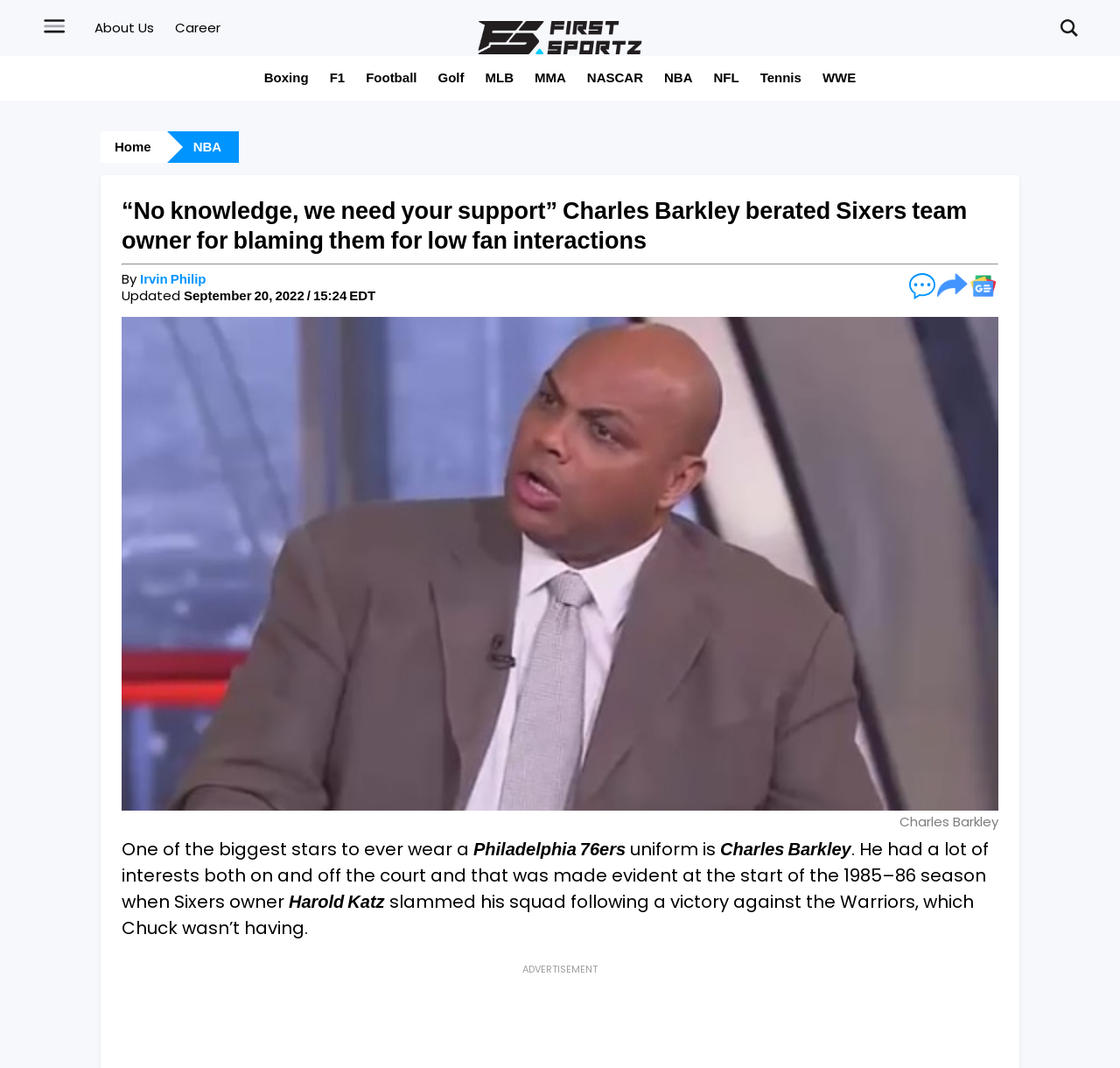Find the bounding box coordinates of the element you need to click on to perform this action: 'Click the 'Irvin Philip' link'. The coordinates should be represented by four float values between 0 and 1, in the format [left, top, right, bottom].

[0.125, 0.253, 0.184, 0.27]